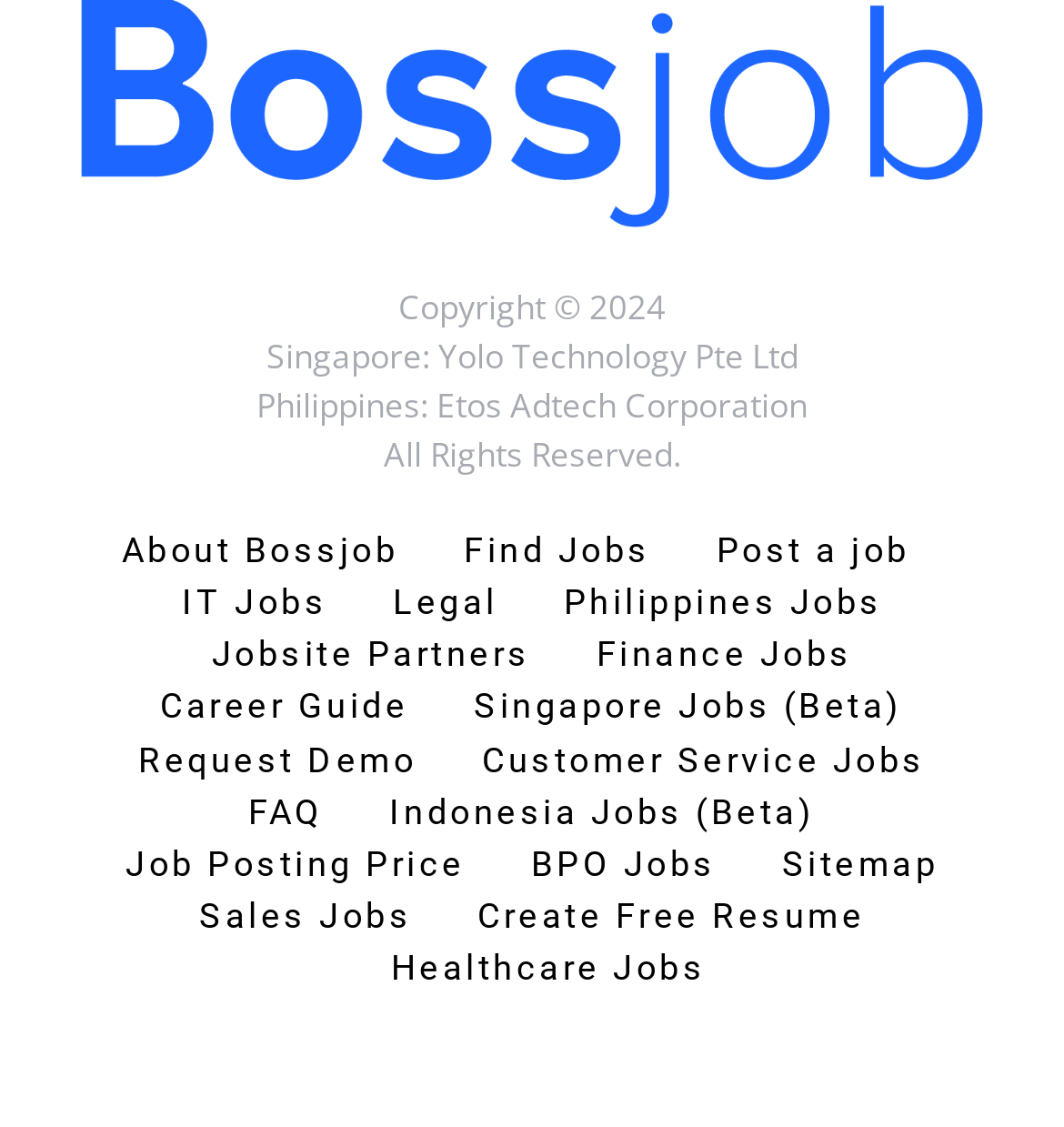Provide a short answer to the following question with just one word or phrase: What is the name of the blog?

Bossjob Blog